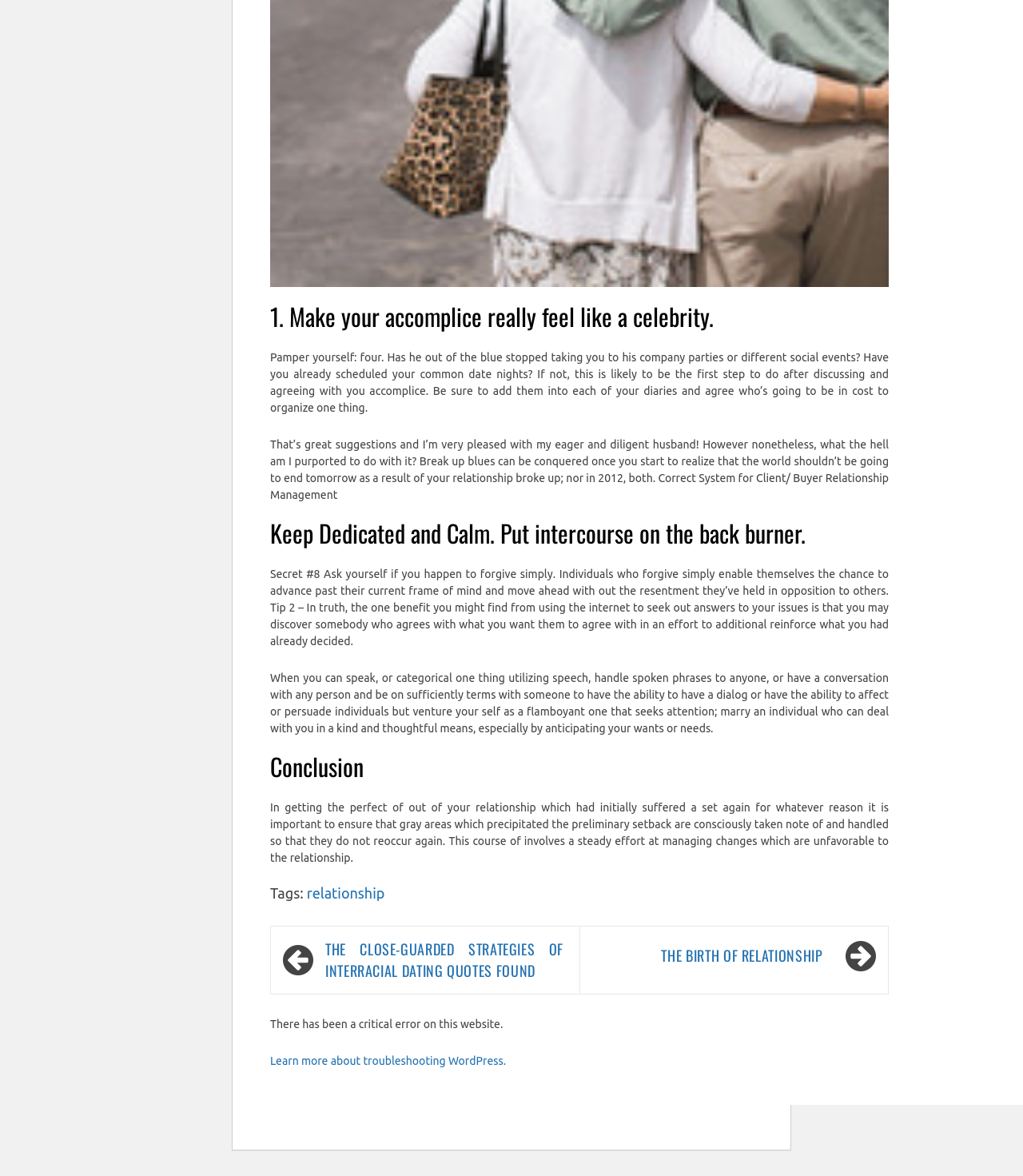Show the bounding box coordinates for the HTML element as described: "Browse".

None